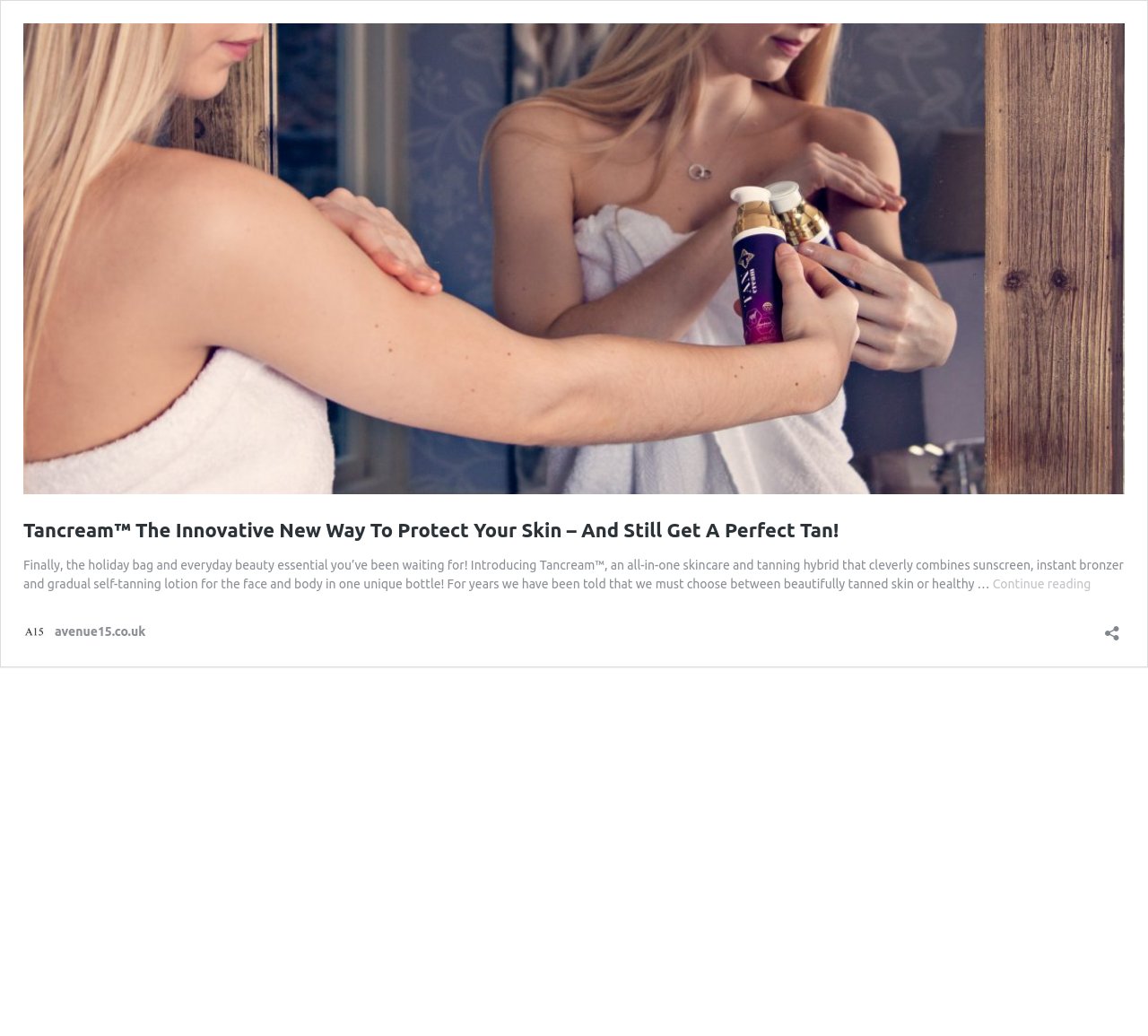What is the action that can be performed on the button at the bottom right corner of the webpage?
Based on the screenshot, answer the question with a single word or phrase.

Open sharing dialog